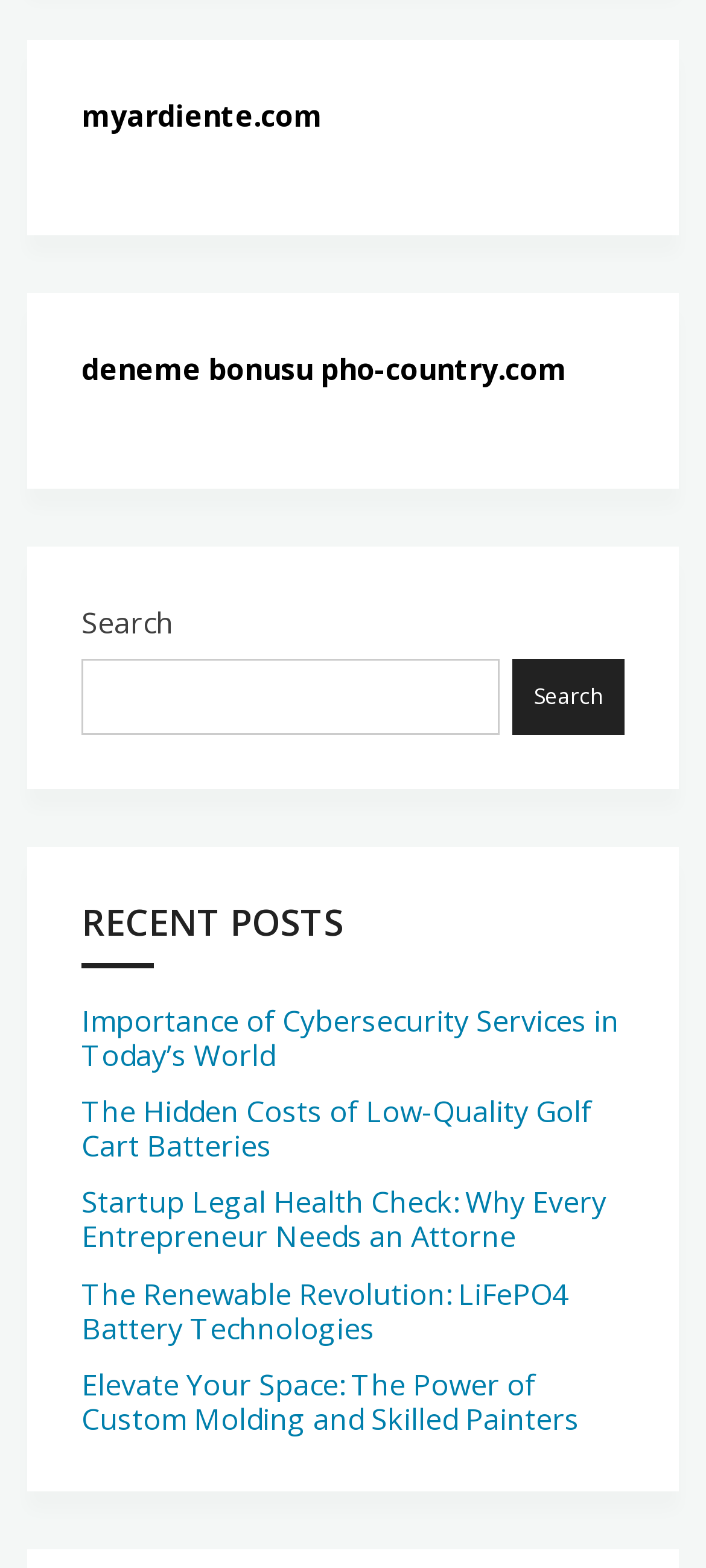What type of content is listed under 'RECENT POSTS'?
Using the picture, provide a one-word or short phrase answer.

Blog posts